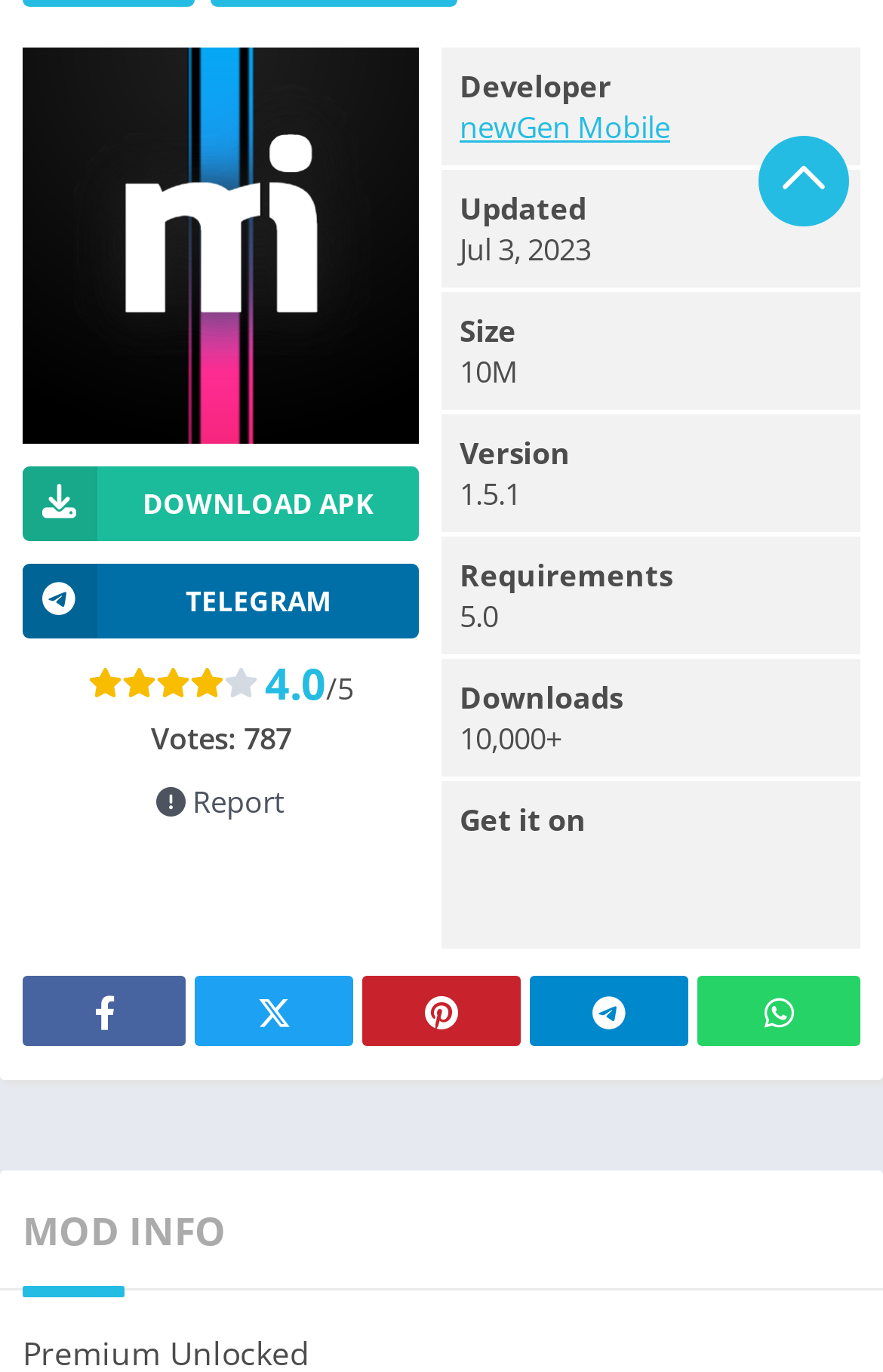Refer to the image and answer the question with as much detail as possible: What is the rating of this app?

I found the rating information on the webpage, where it says '4.0' followed by '/5', indicating the app's rating is 4.0 out of 5.